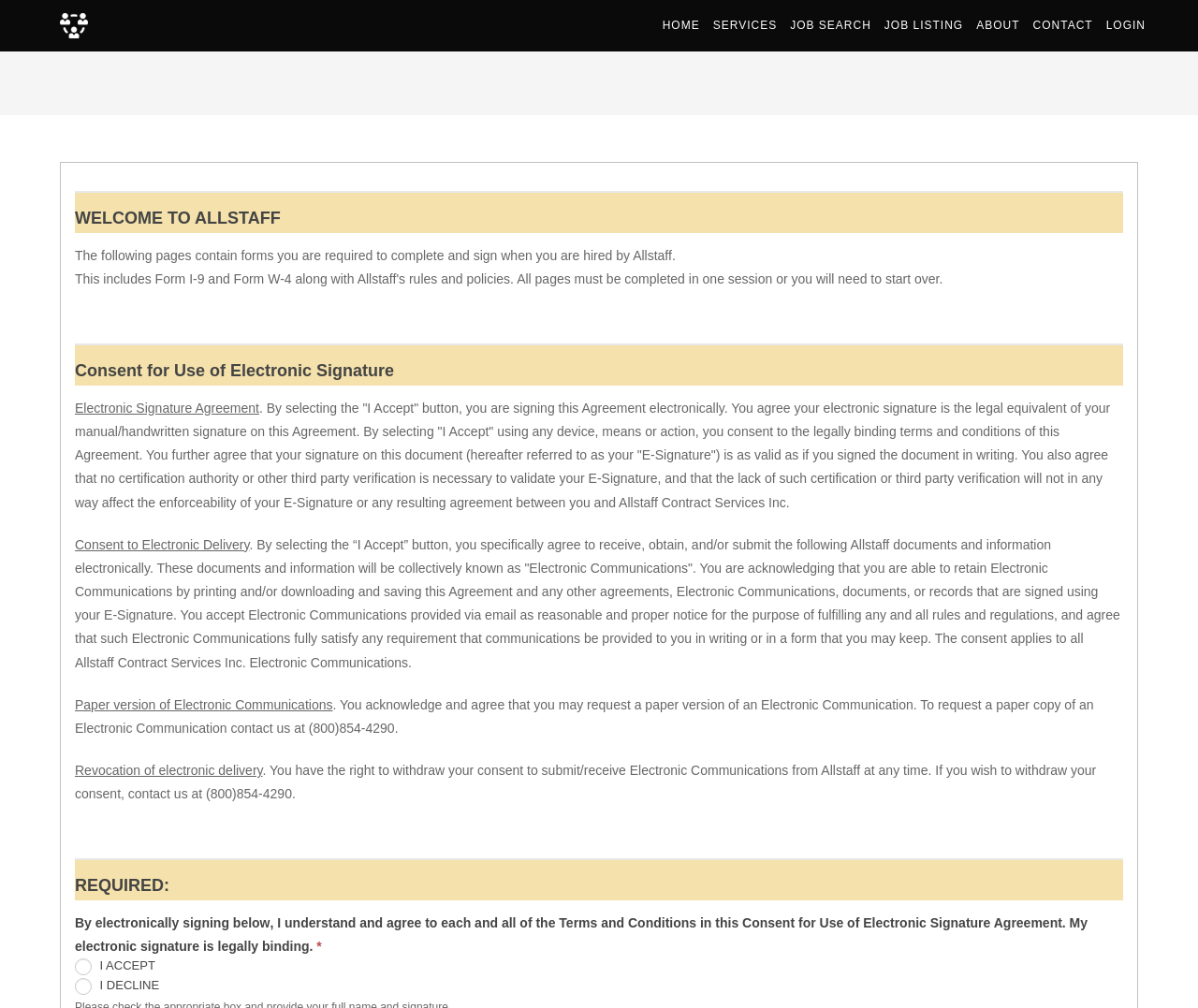Find the bounding box coordinates for the HTML element described as: "alt="Jobs | Allstaff Contract Services"". The coordinates should consist of four float values between 0 and 1, i.e., [left, top, right, bottom].

[0.05, 0.017, 0.073, 0.032]